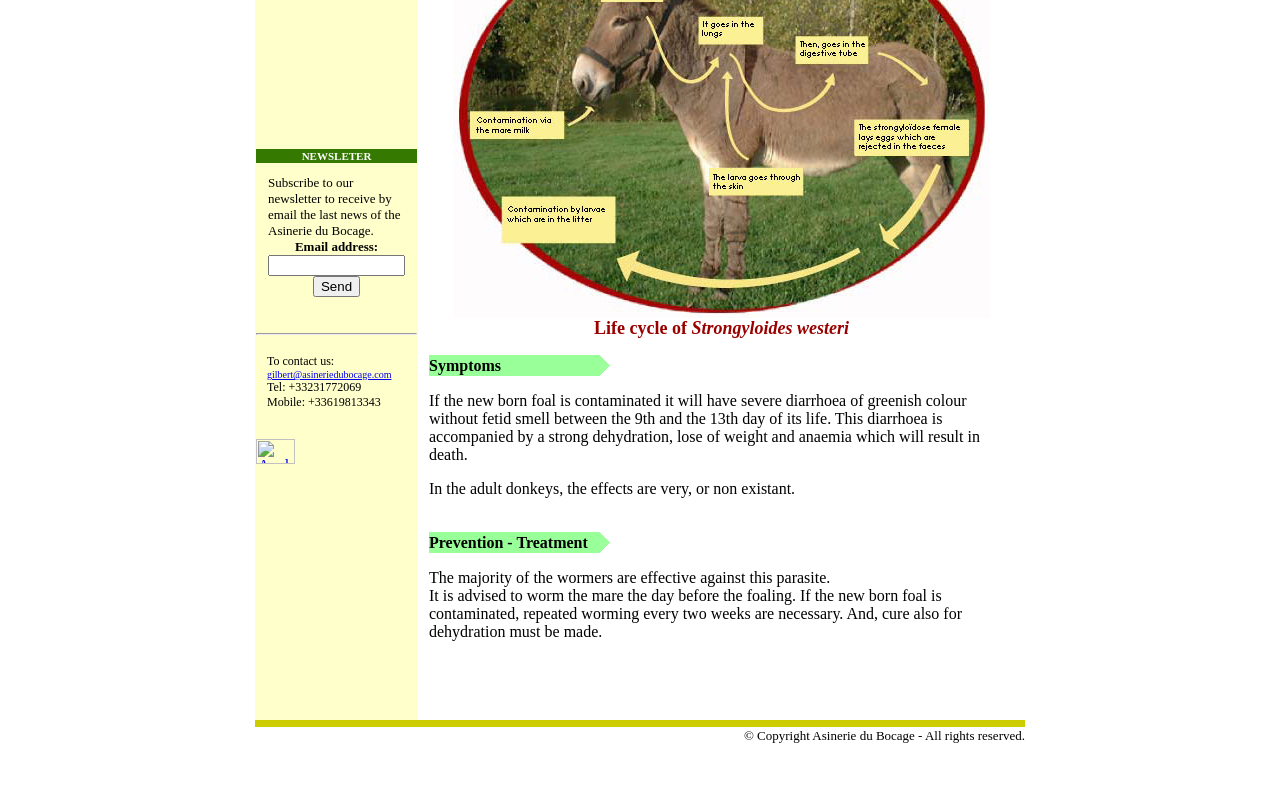Find the UI element described as: "gilbert@asineriedubocage.com" and predict its bounding box coordinates. Ensure the coordinates are four float numbers between 0 and 1, [left, top, right, bottom].

[0.209, 0.464, 0.306, 0.478]